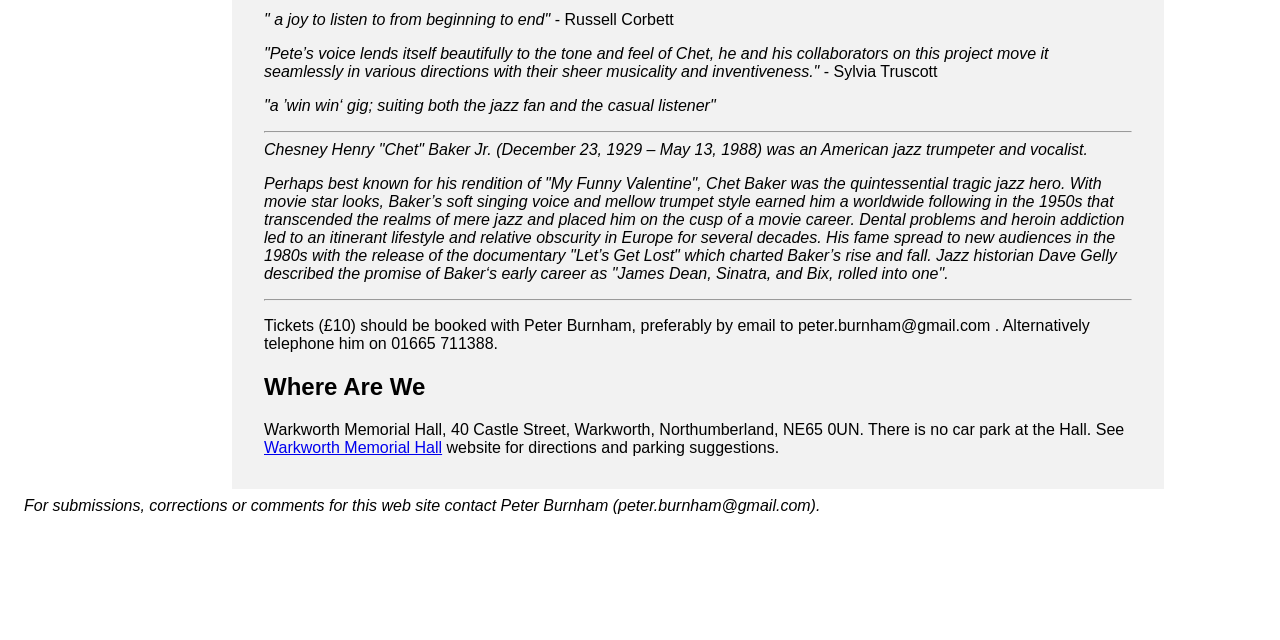Determine the bounding box for the described UI element: "Warkworth Memorial Hall".

[0.206, 0.686, 0.345, 0.713]